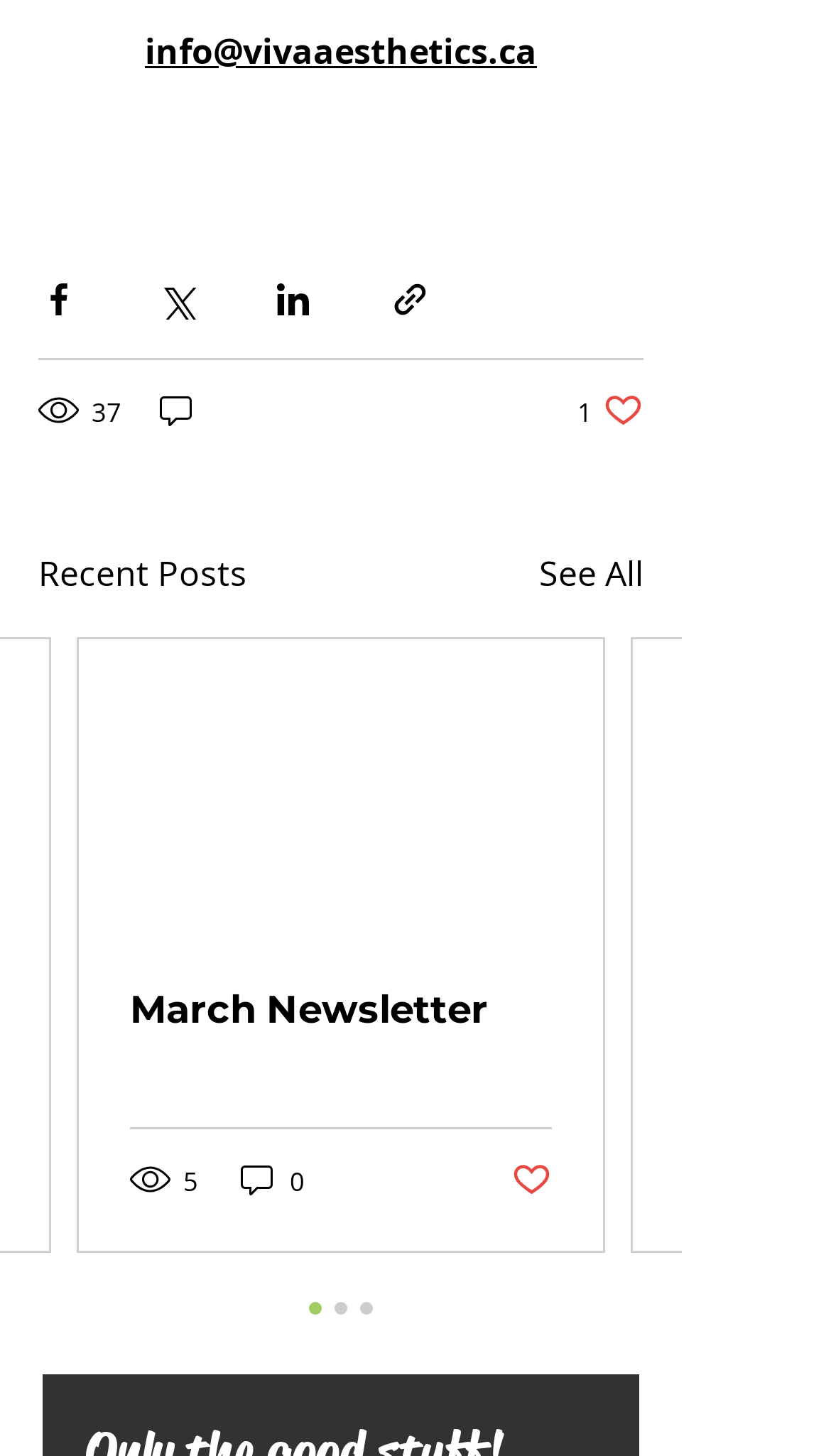Bounding box coordinates are given in the format (top-left x, top-left y, bottom-right x, bottom-right y). All values should be floating point numbers between 0 and 1. Provide the bounding box coordinate for the UI element described as: March Newsletter

[0.156, 0.677, 0.664, 0.709]